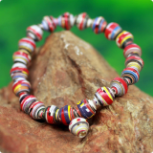Generate a detailed caption that describes the image.

The image showcases a beautifully crafted bracelet made from colorful paper beads. The beads, varied in size and adorned with vibrant patterns, create a cheerful and whimsical aesthetic. This bracelet is resting elegantly on a textured rock surface, enhancing its earthy charm against a blurred green background, which suggests a natural environment. This design exemplifies creativity and resourcefulness, making it a perfect representation of crafting with recycled materials. The vivid colors and playful arrangement of the beads invite the viewer to appreciate the artistry involved in making such custom accessories.